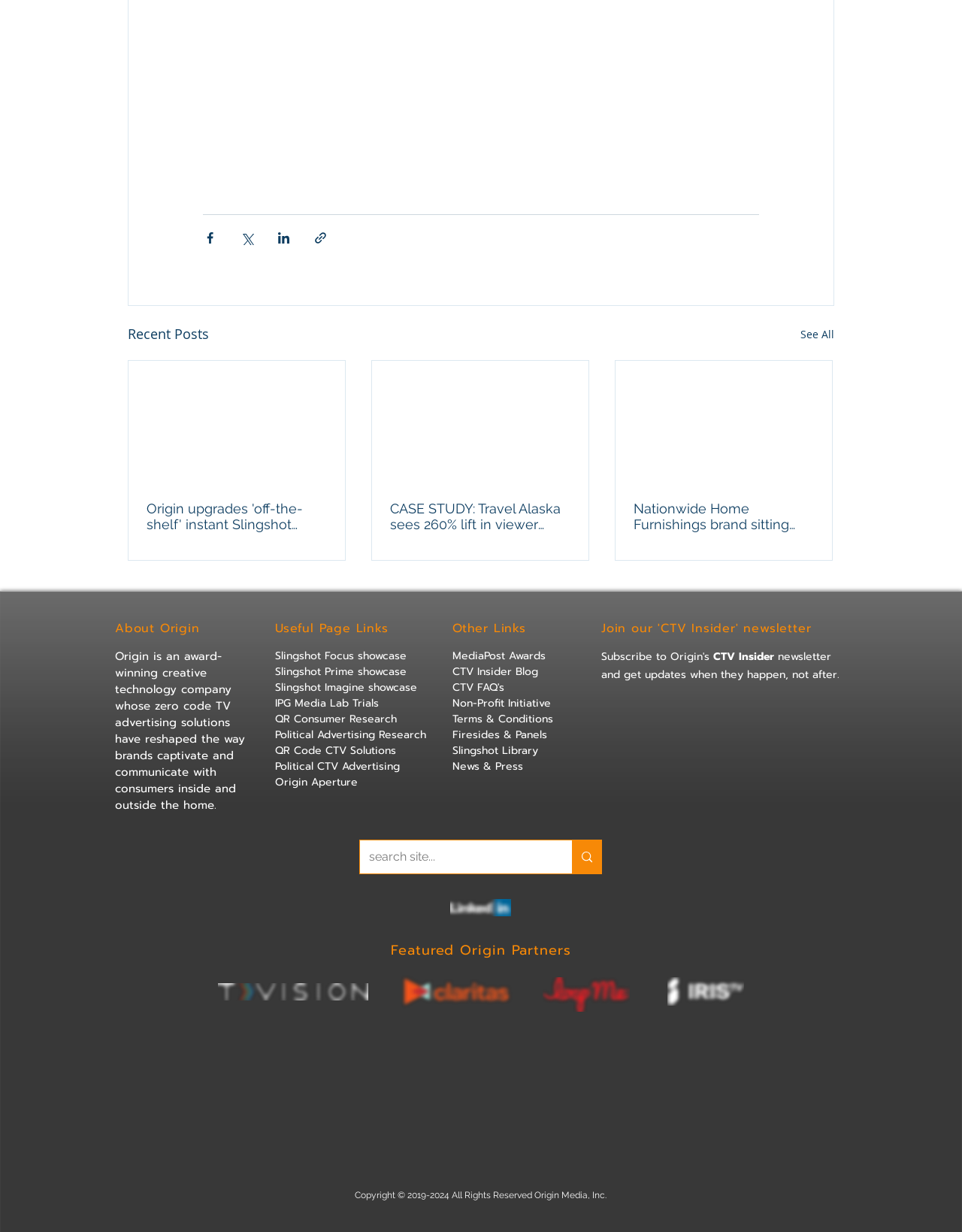Using the elements shown in the image, answer the question comprehensively: How many links are there under 'Useful Page Links'?

I found the section 'Useful Page Links' and counted the number of links underneath it, which are 'Slingshot Focus showcase', 'Slingshot Prime showcase', 'Slingshot Imagine showcase', 'IPG Media Lab Trials', 'QR Consumer Research', 'Political Advertising Research', 'QR Code CTV Solutions', 'Political CTV Advertising', and 'Origin Aperture'.